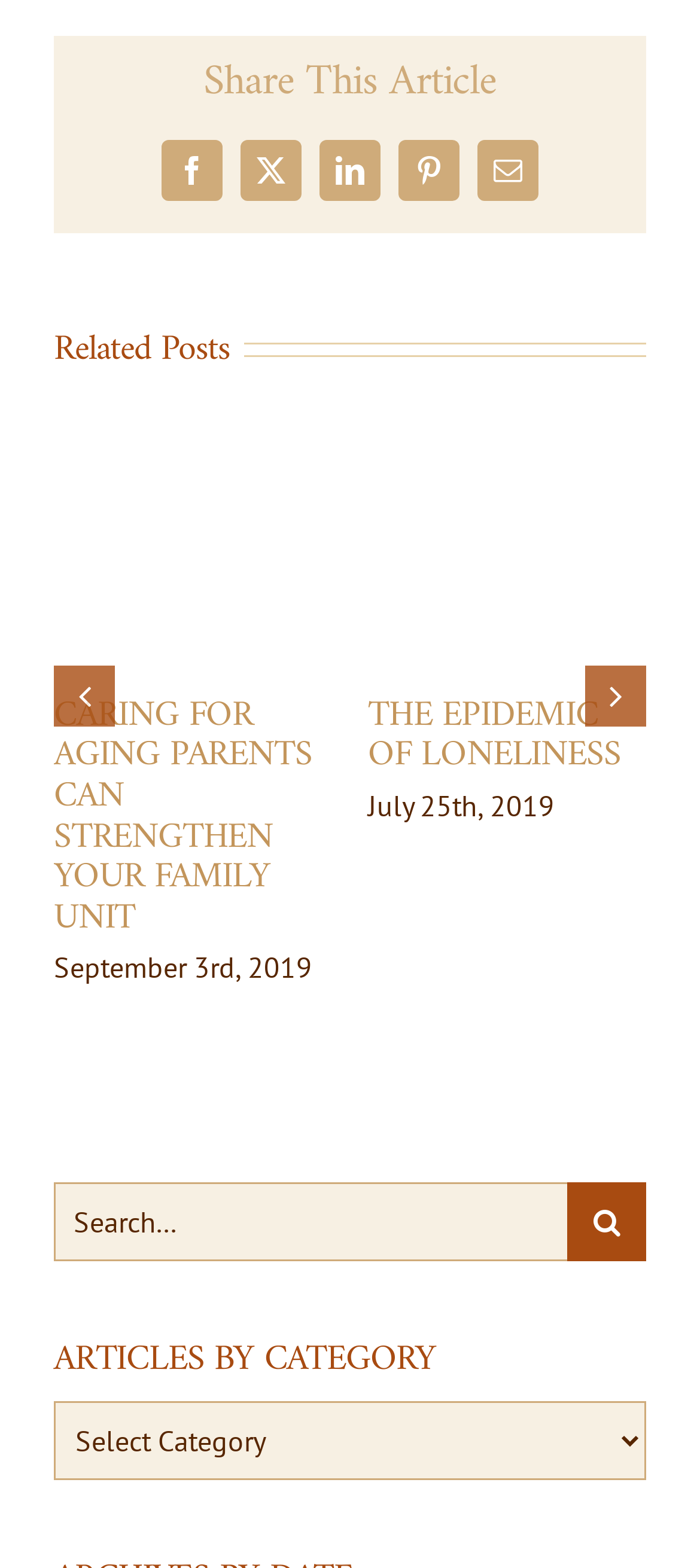Determine the bounding box coordinates for the UI element with the following description: "Mediation For Dementia Elder Care". The coordinates should be four float numbers between 0 and 1, represented as [left, top, right, bottom].

[0.276, 0.32, 0.381, 0.367]